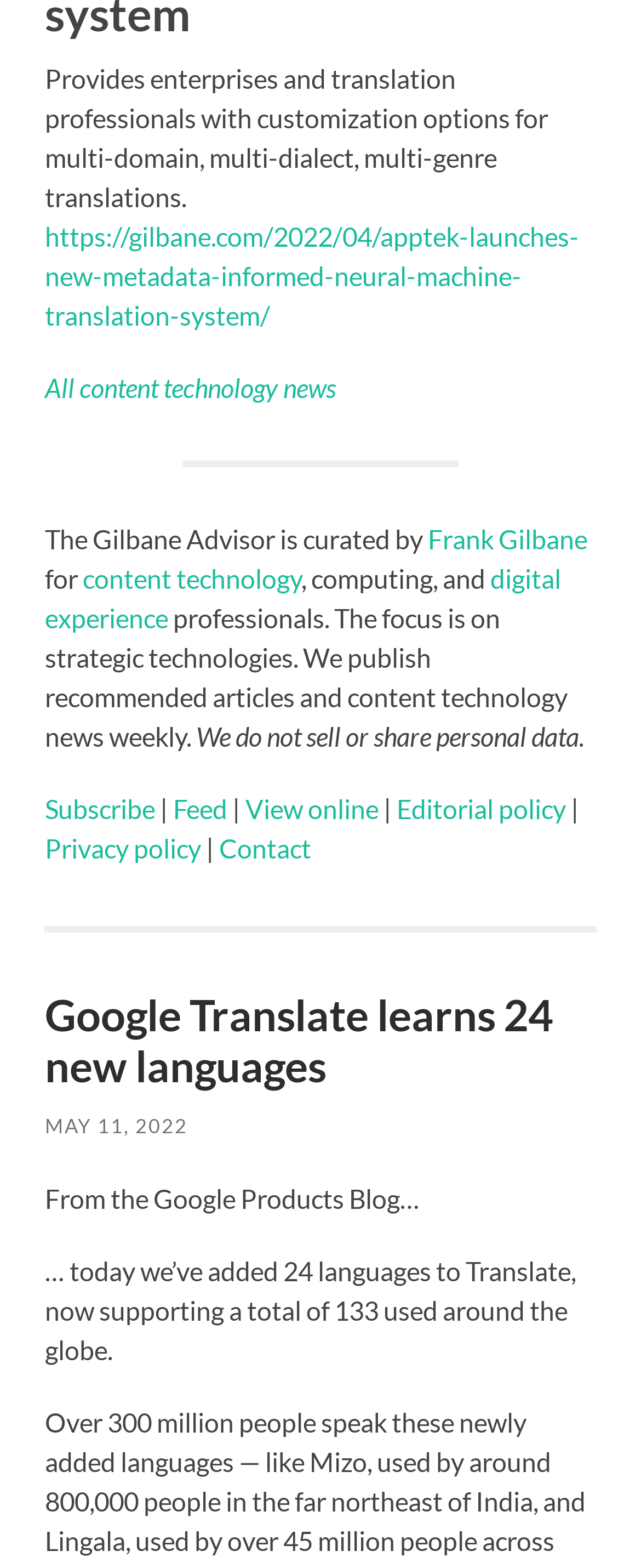Find the bounding box coordinates for the element described here: "Subscribe".

[0.07, 0.505, 0.242, 0.525]